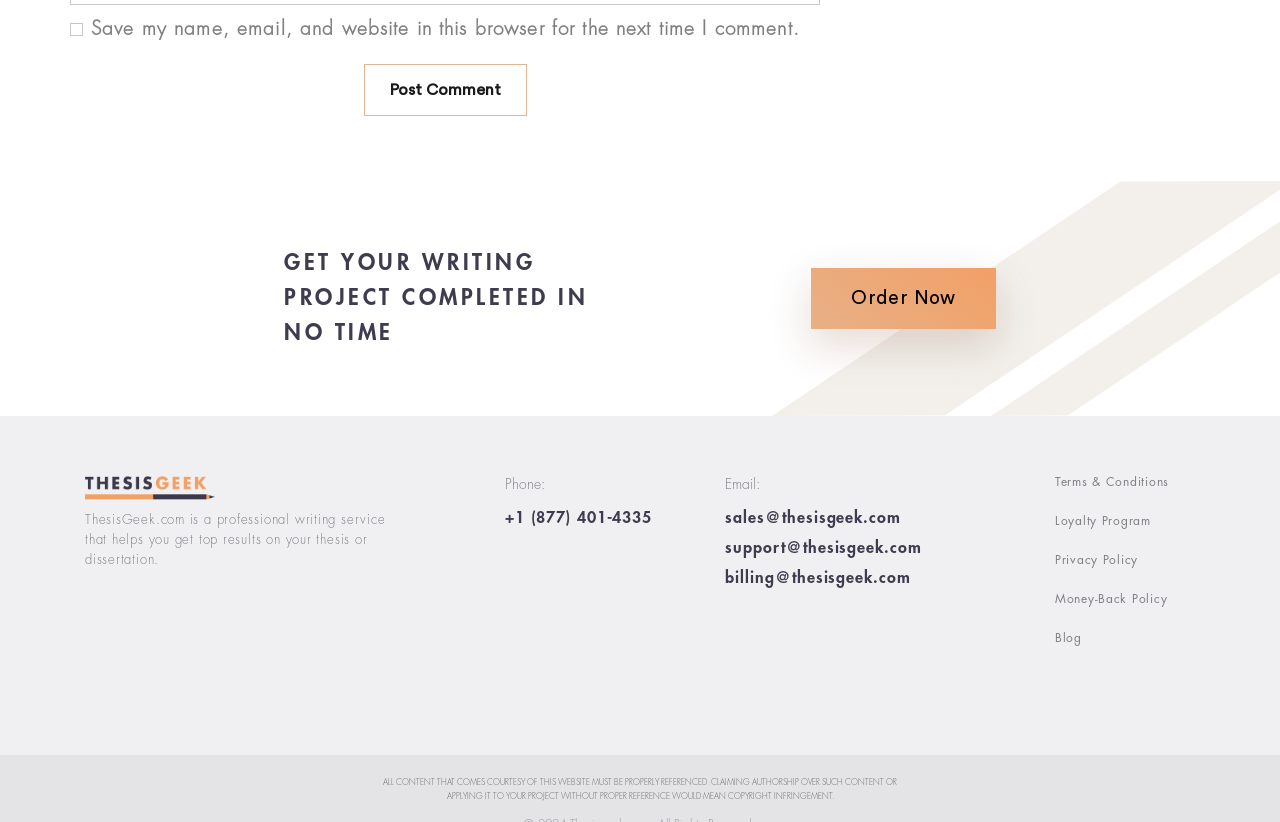What type of content must be properly referenced?
Refer to the image and give a detailed response to the question.

The static text at the bottom of the webpage states that 'ALL CONTENT THAT COMES COURTESY OF THIS WEBSITE MUST BE PROPERLY REFERENCED', indicating that any content taken from this website must be properly cited.